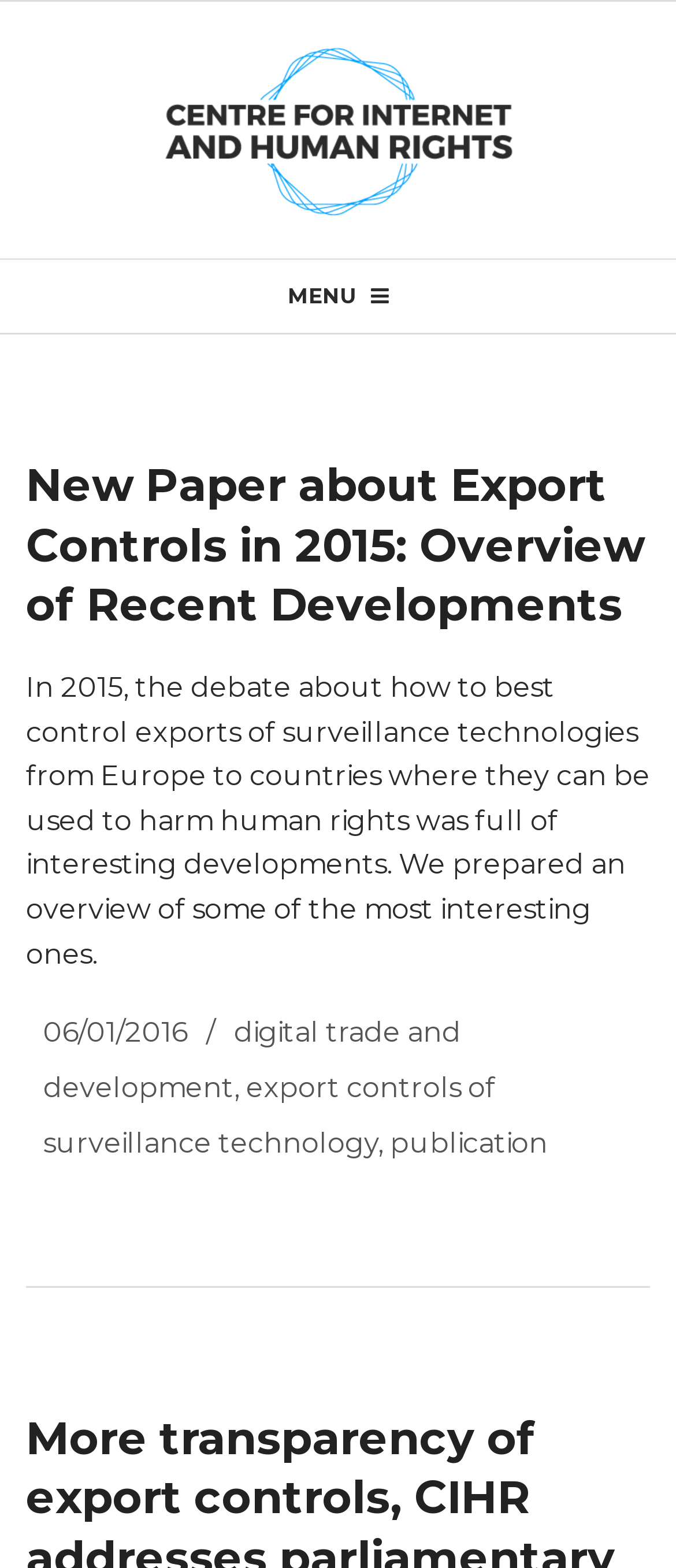Determine the bounding box for the described UI element: "publication".

[0.577, 0.719, 0.81, 0.74]